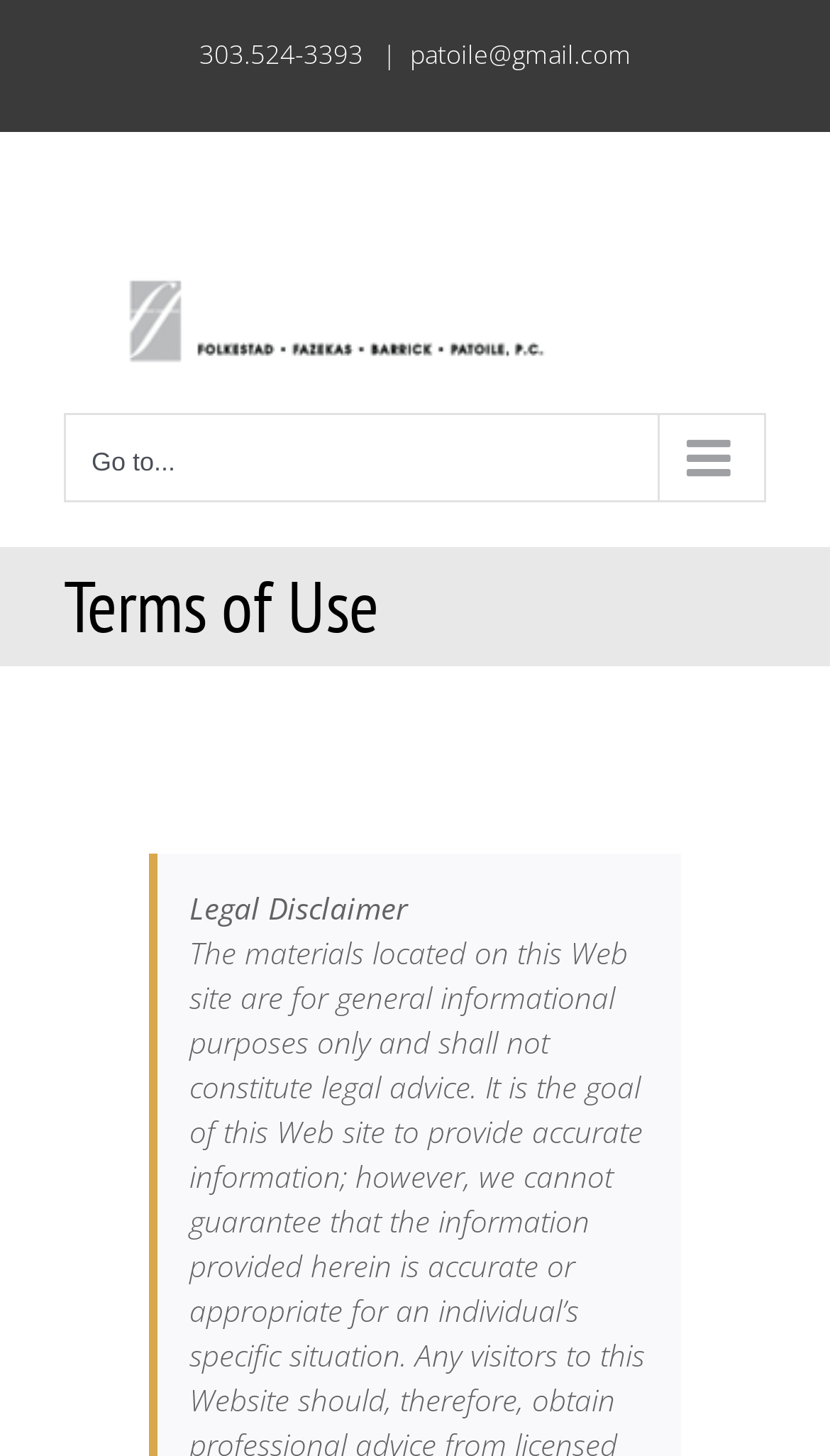What is the main menu type?
Use the screenshot to answer the question with a single word or phrase.

Mobile